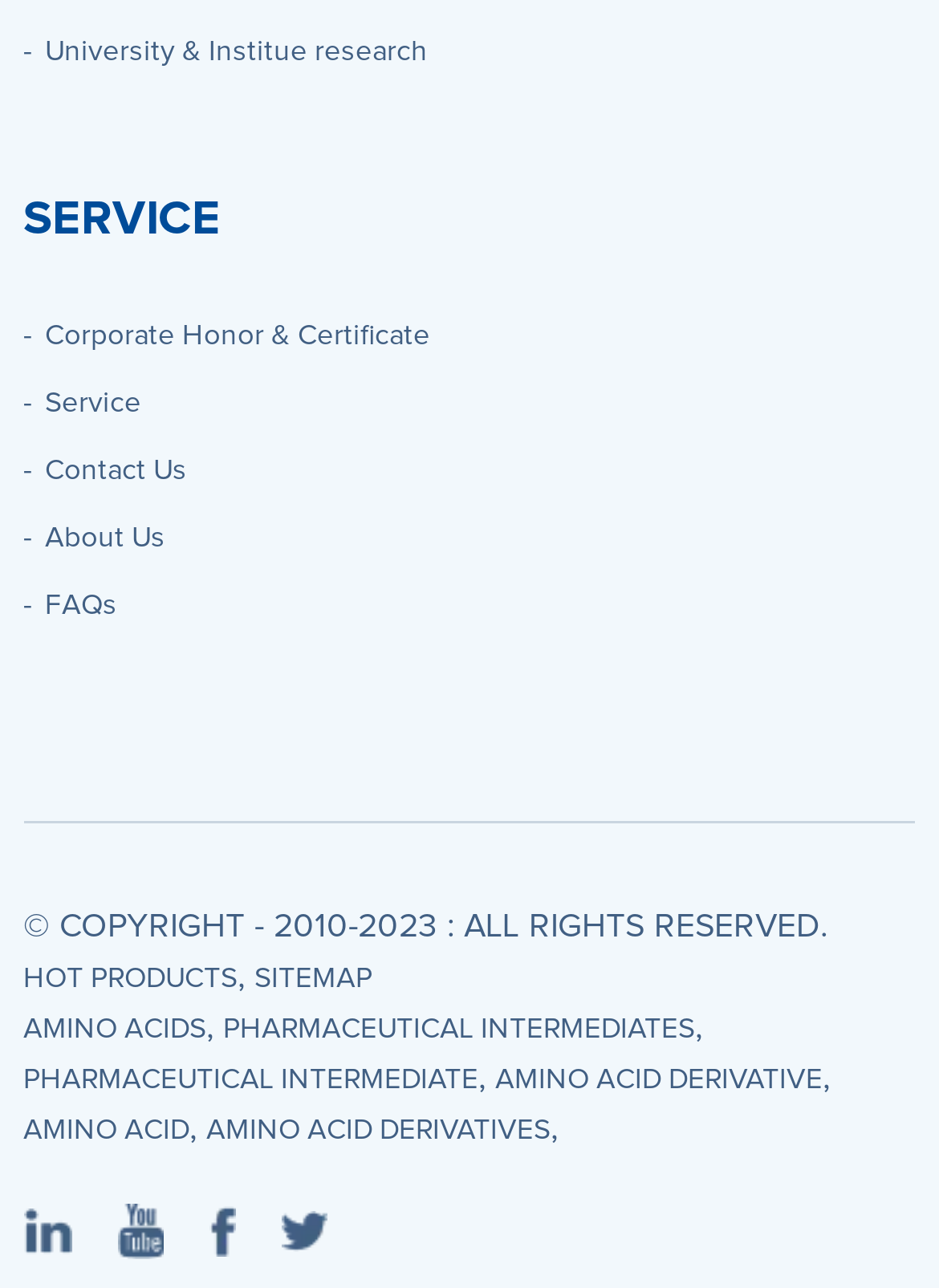Determine the bounding box coordinates of the element's region needed to click to follow the instruction: "Browse HOT PRODUCTS". Provide these coordinates as four float numbers between 0 and 1, formatted as [left, top, right, bottom].

[0.025, 0.743, 0.253, 0.777]